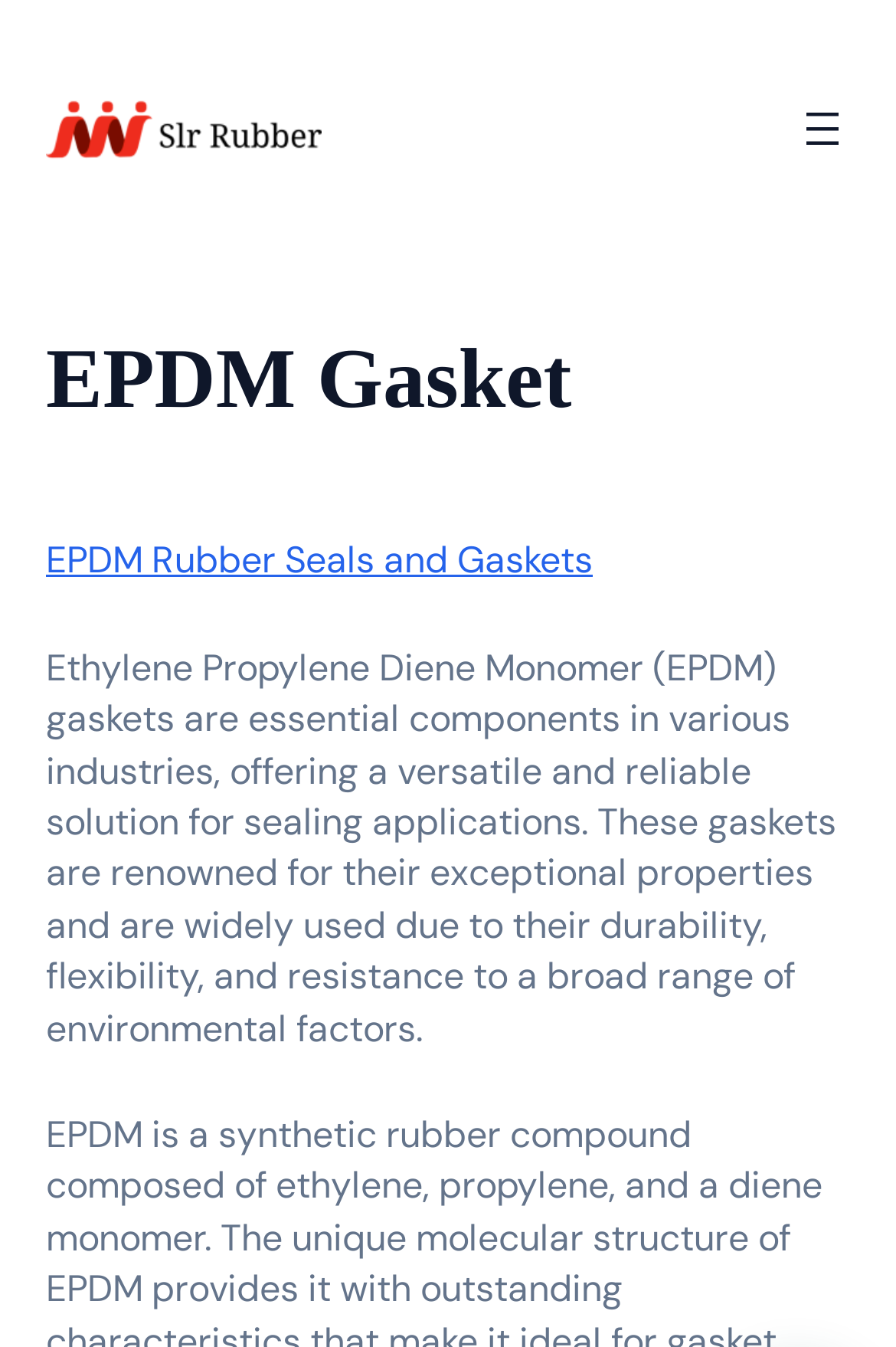What type of image is displayed on the webpage?
Ensure your answer is thorough and detailed.

The image element has an OCR text 'Rubber EPDM Gasket and Seals', which suggests that the image displayed on the webpage is related to Rubber EPDM Gasket and Seals.